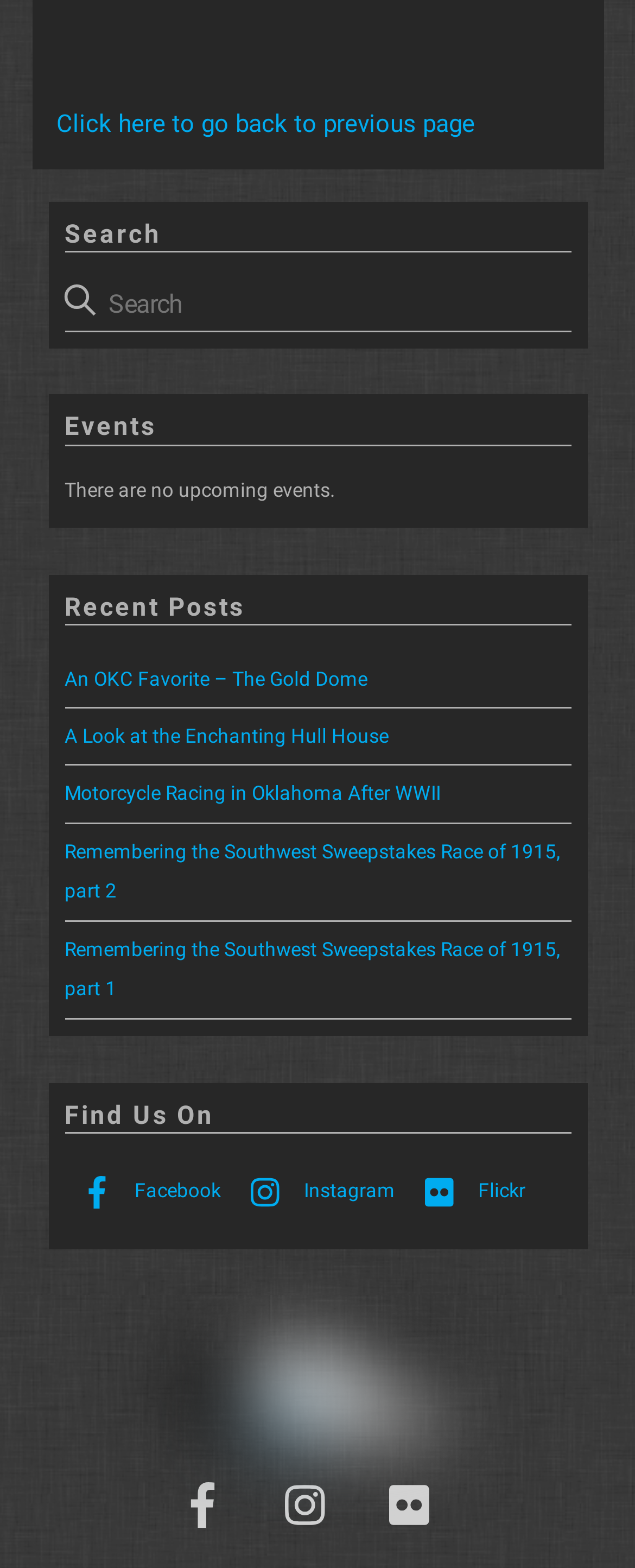How many upcoming events are there?
We need a detailed and meticulous answer to the question.

I looked at the 'Events' section and found the text 'There are no upcoming events.', which indicates that there are no upcoming events.